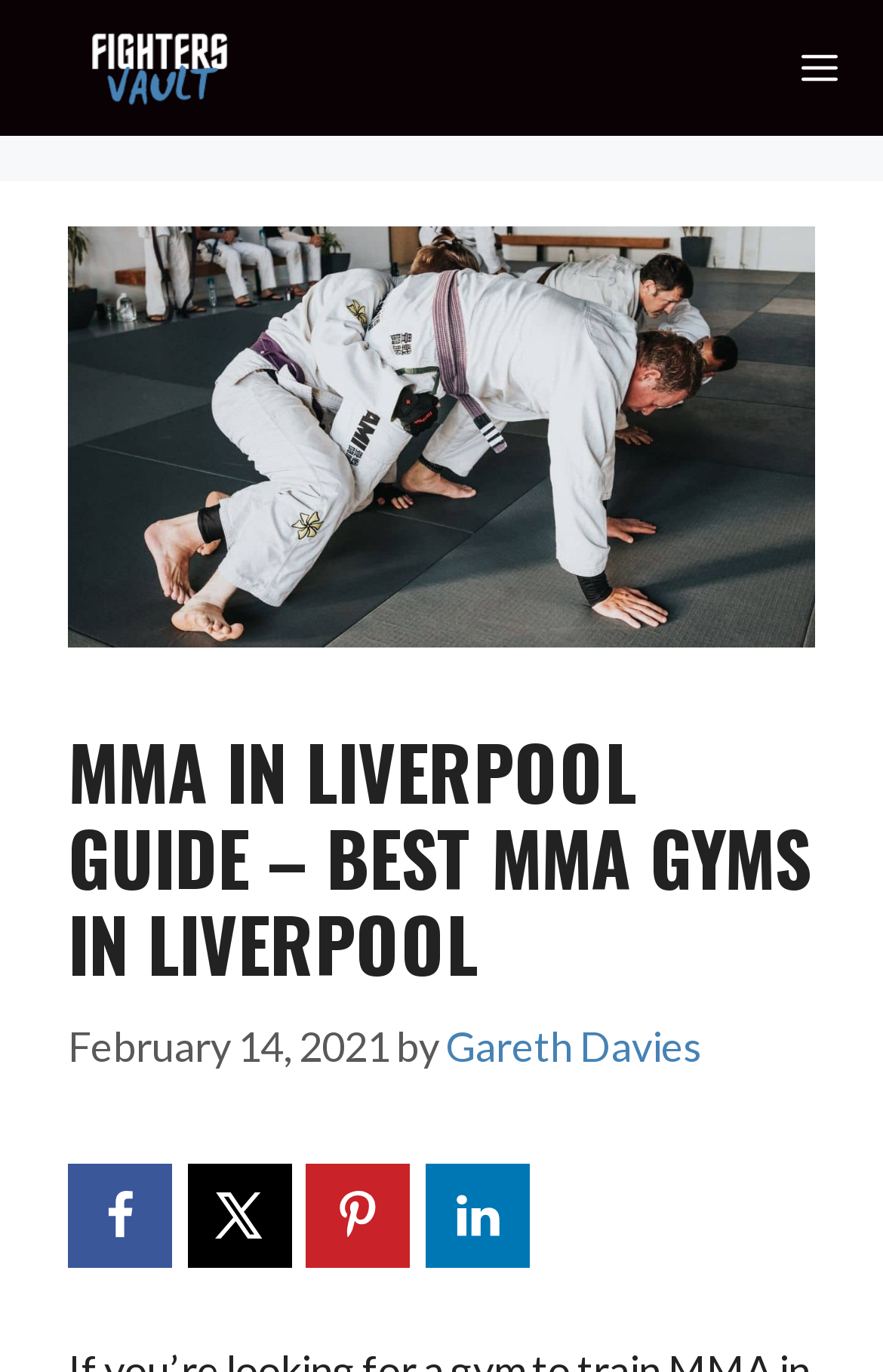What is the name of the martial arts blog?
Answer briefly with a single word or phrase based on the image.

Fighters Vault